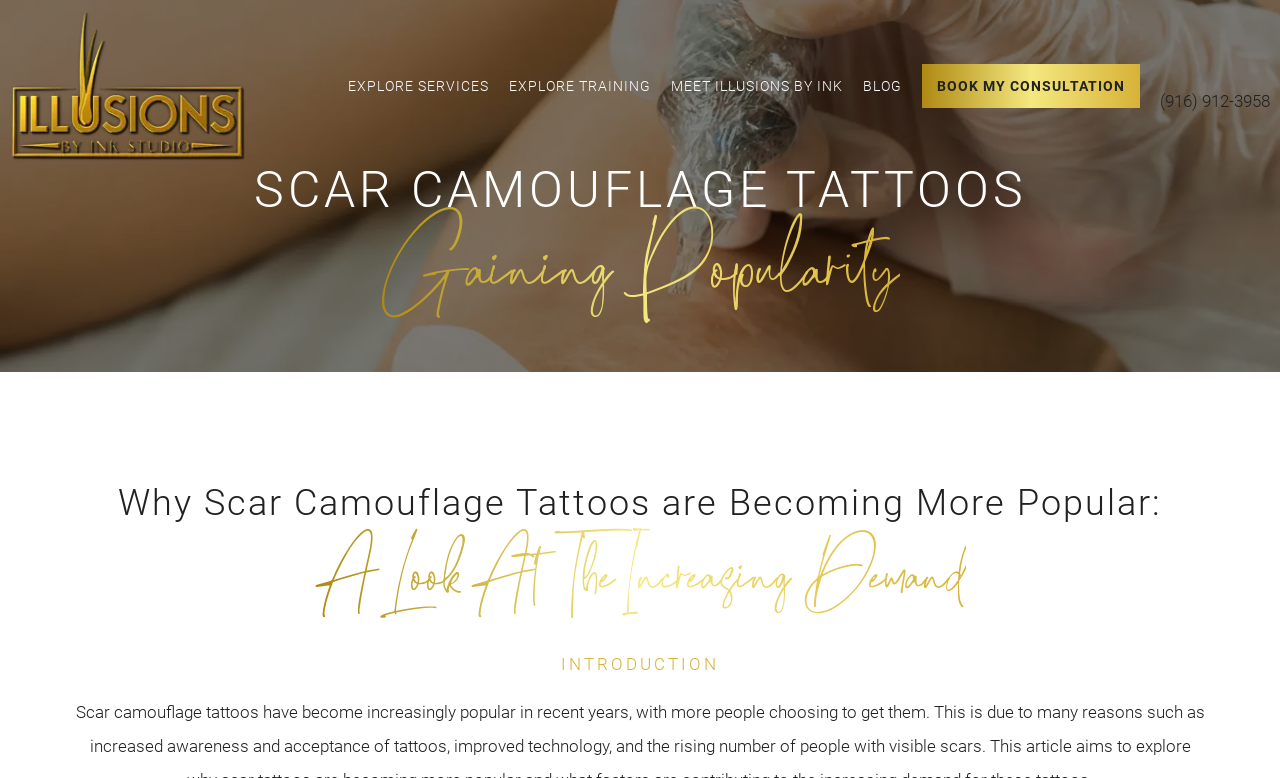What is the logo of the studio?
Look at the image and answer the question using a single word or phrase.

Illusions By Ink Studio Logo